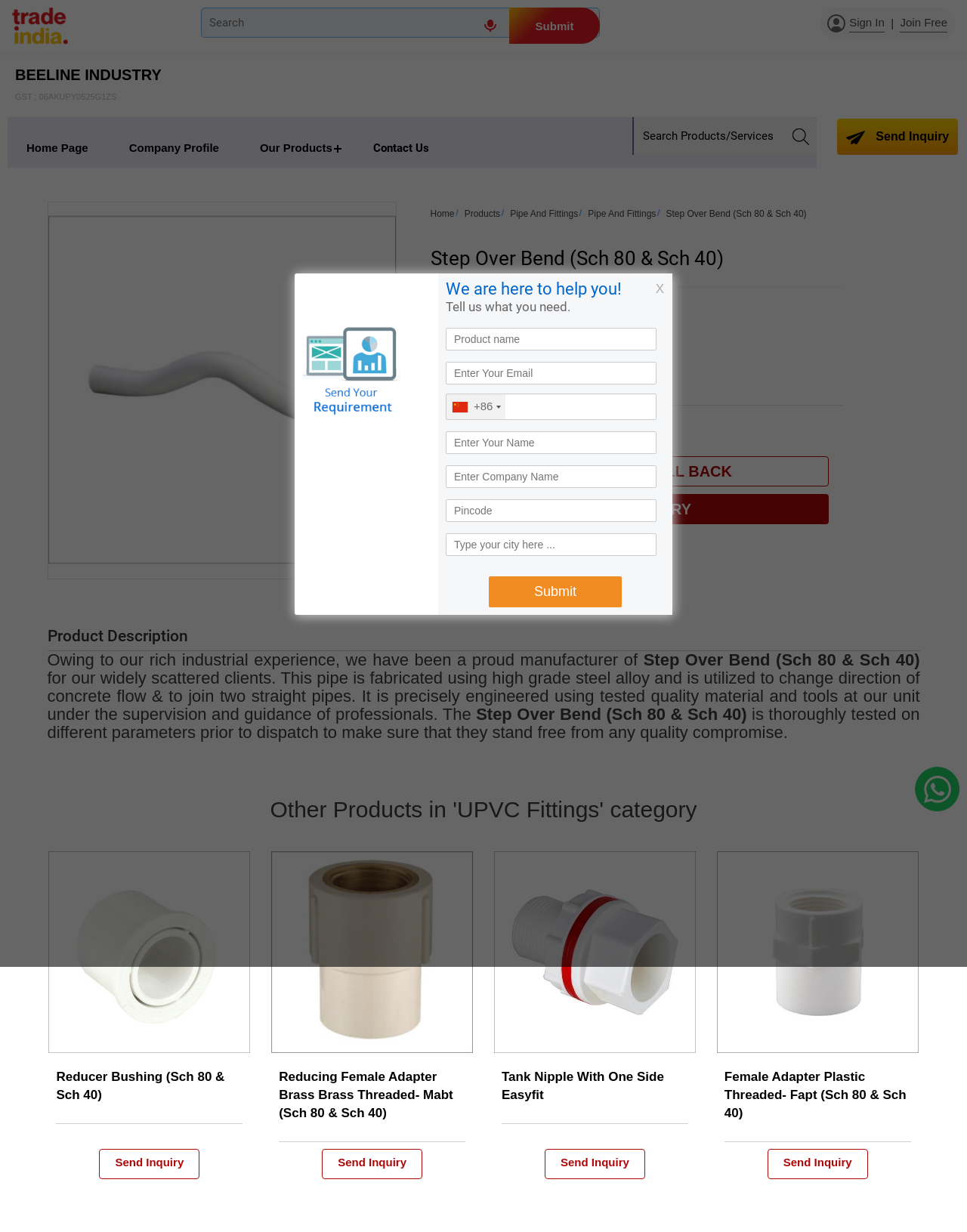Identify the bounding box coordinates of the clickable region necessary to fulfill the following instruction: "Submit the inquiry form". The bounding box coordinates should be four float numbers between 0 and 1, i.e., [left, top, right, bottom].

[0.505, 0.468, 0.643, 0.493]